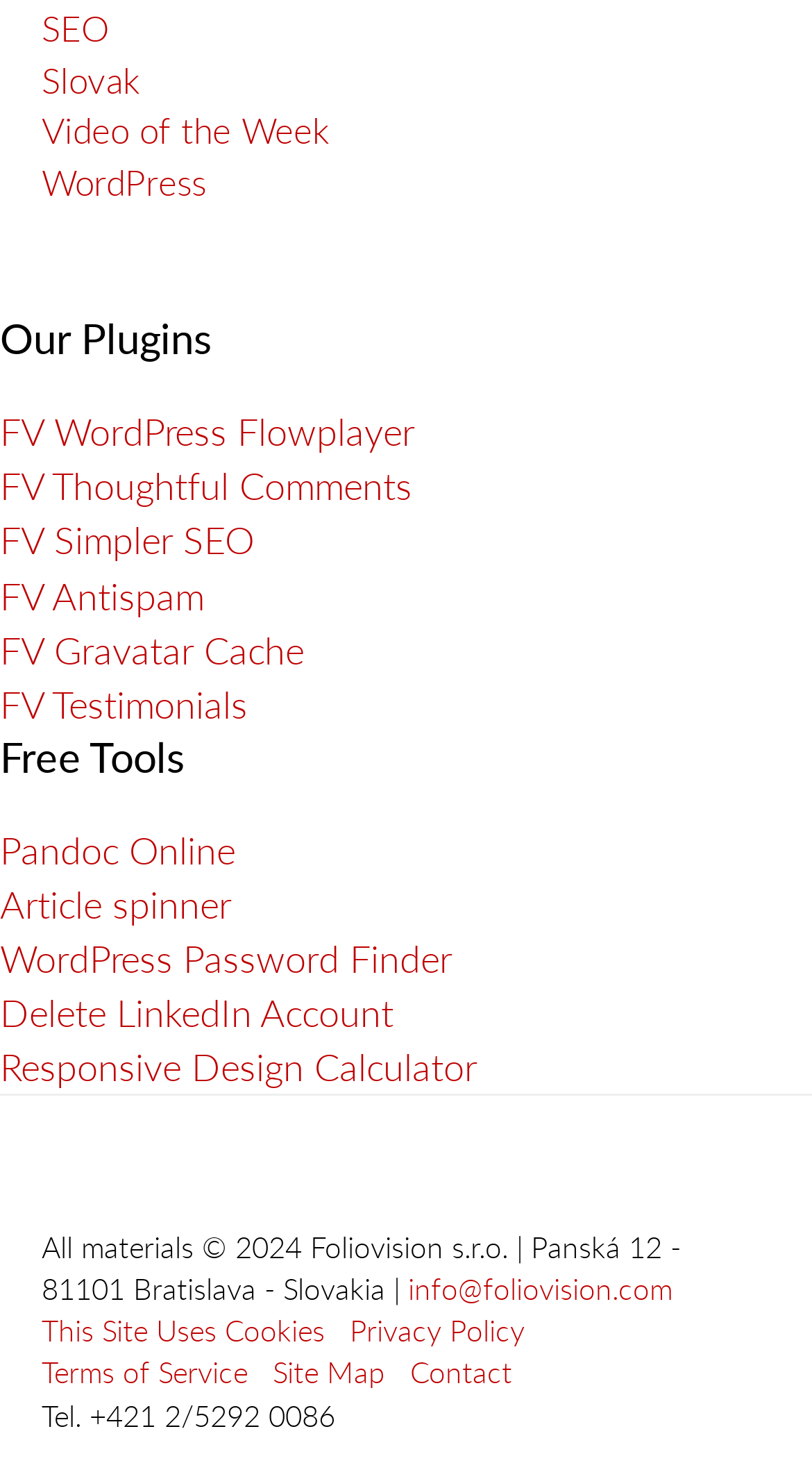What is the location of the company?
Provide a fully detailed and comprehensive answer to the question.

The company's location is mentioned in the footer section as 'Panská 12 - 81101 Bratislava - Slovakia'.